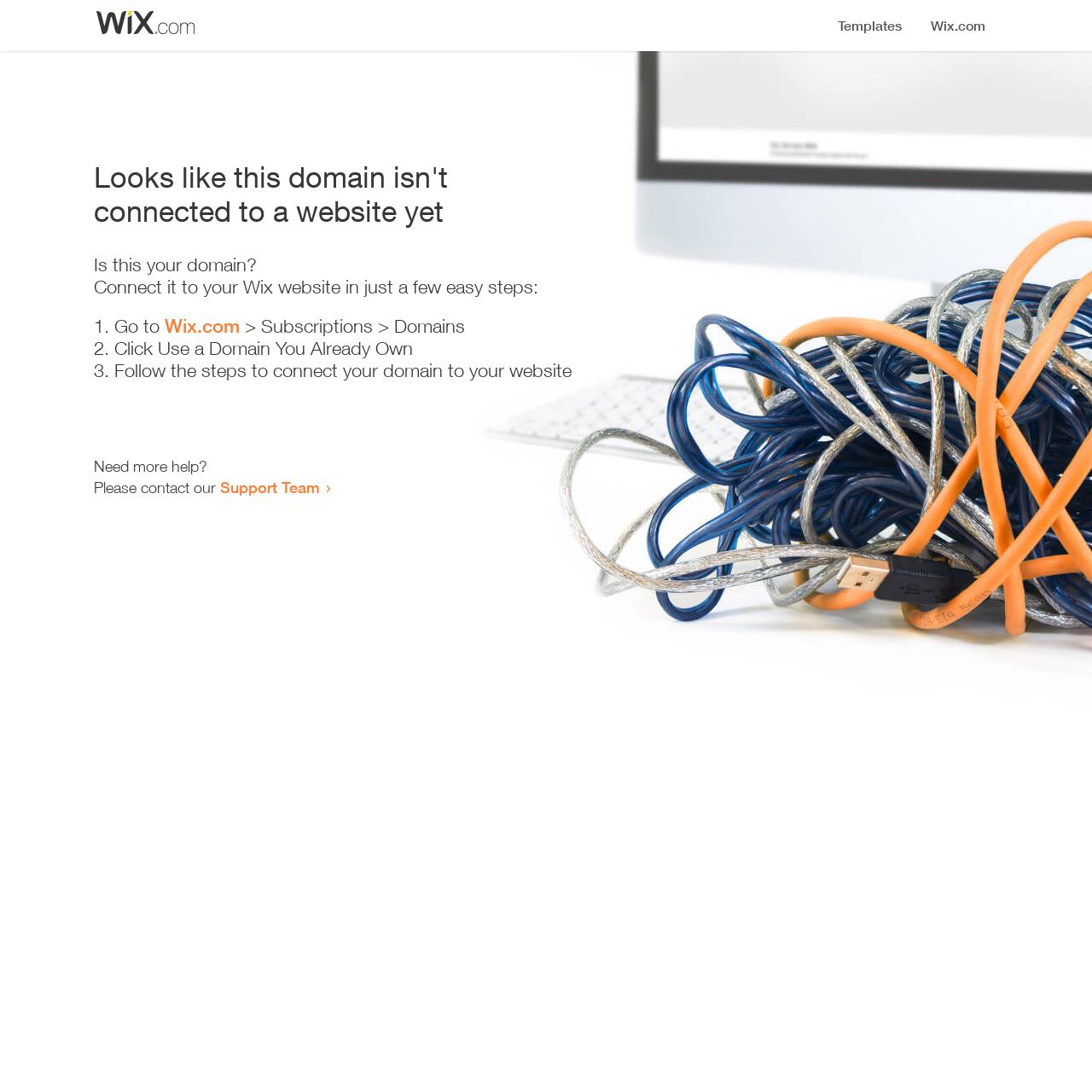What is the current status of the domain?
Give a one-word or short-phrase answer derived from the screenshot.

Not connected